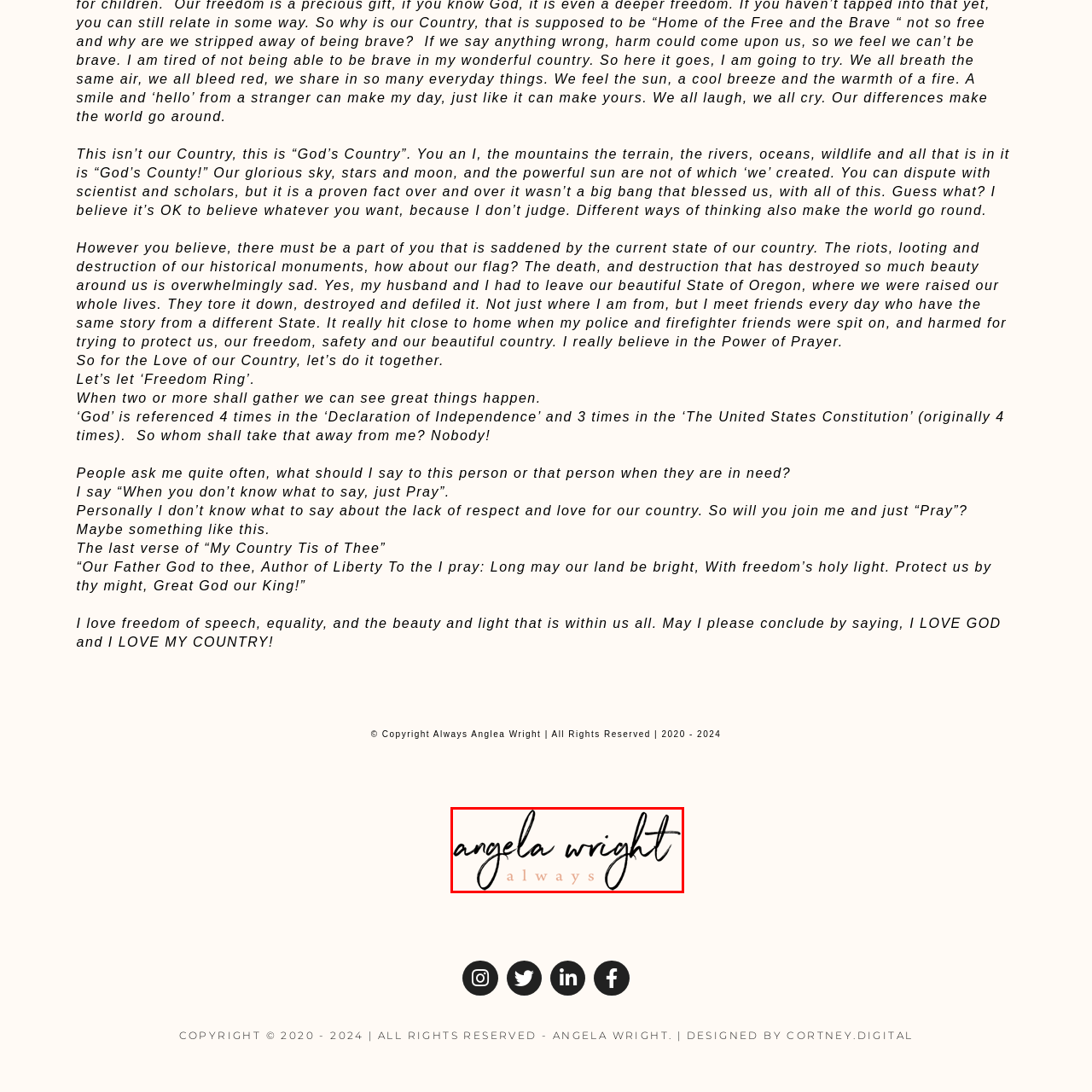Refer to the image within the red box and answer the question concisely with a single word or phrase: What is the purpose of the logo?

branding efforts